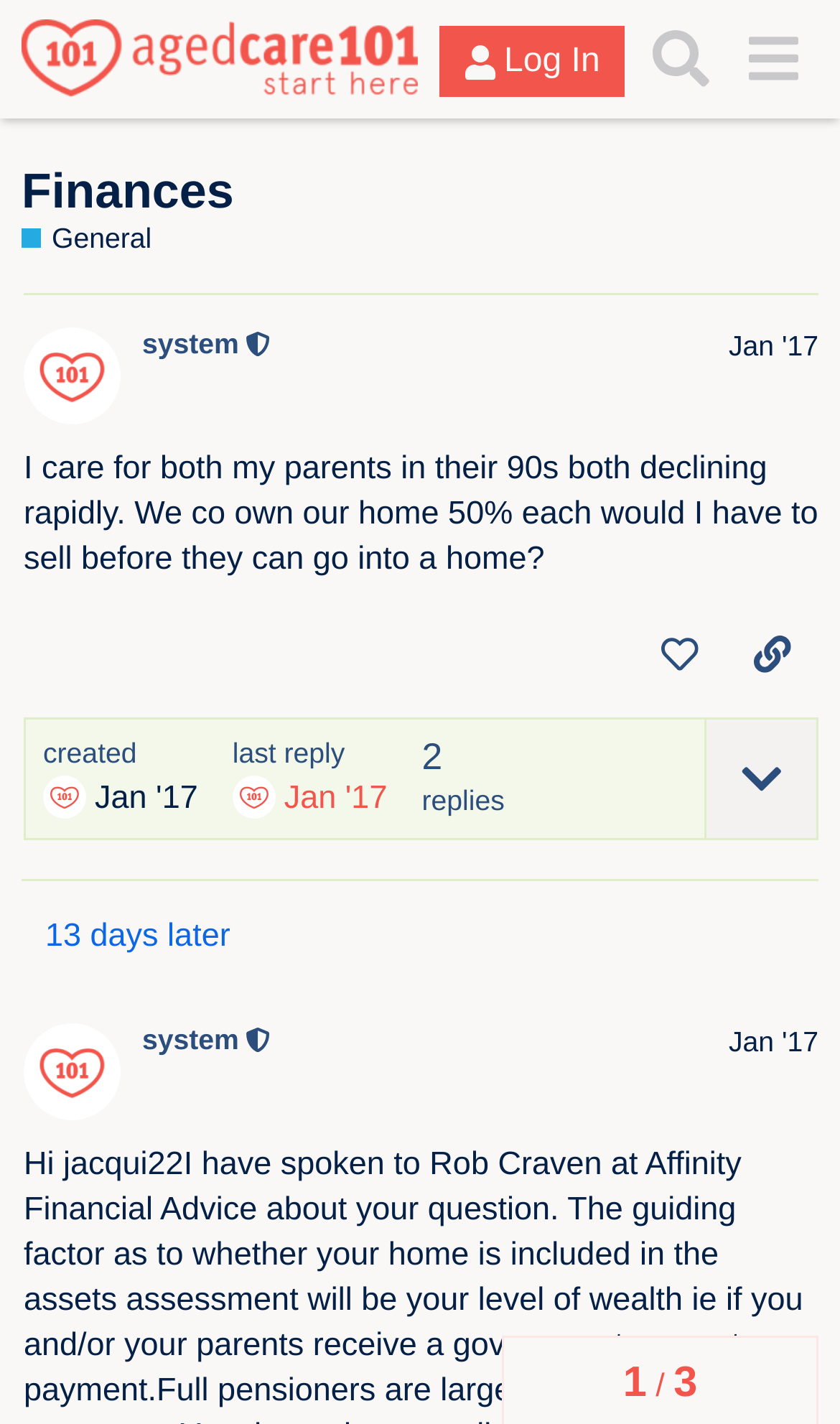Who is the moderator of the forum?
Answer the question with detailed information derived from the image.

The moderator of the forum is 'system', as indicated by the text 'This user is a moderator' next to the username 'system' in the post.